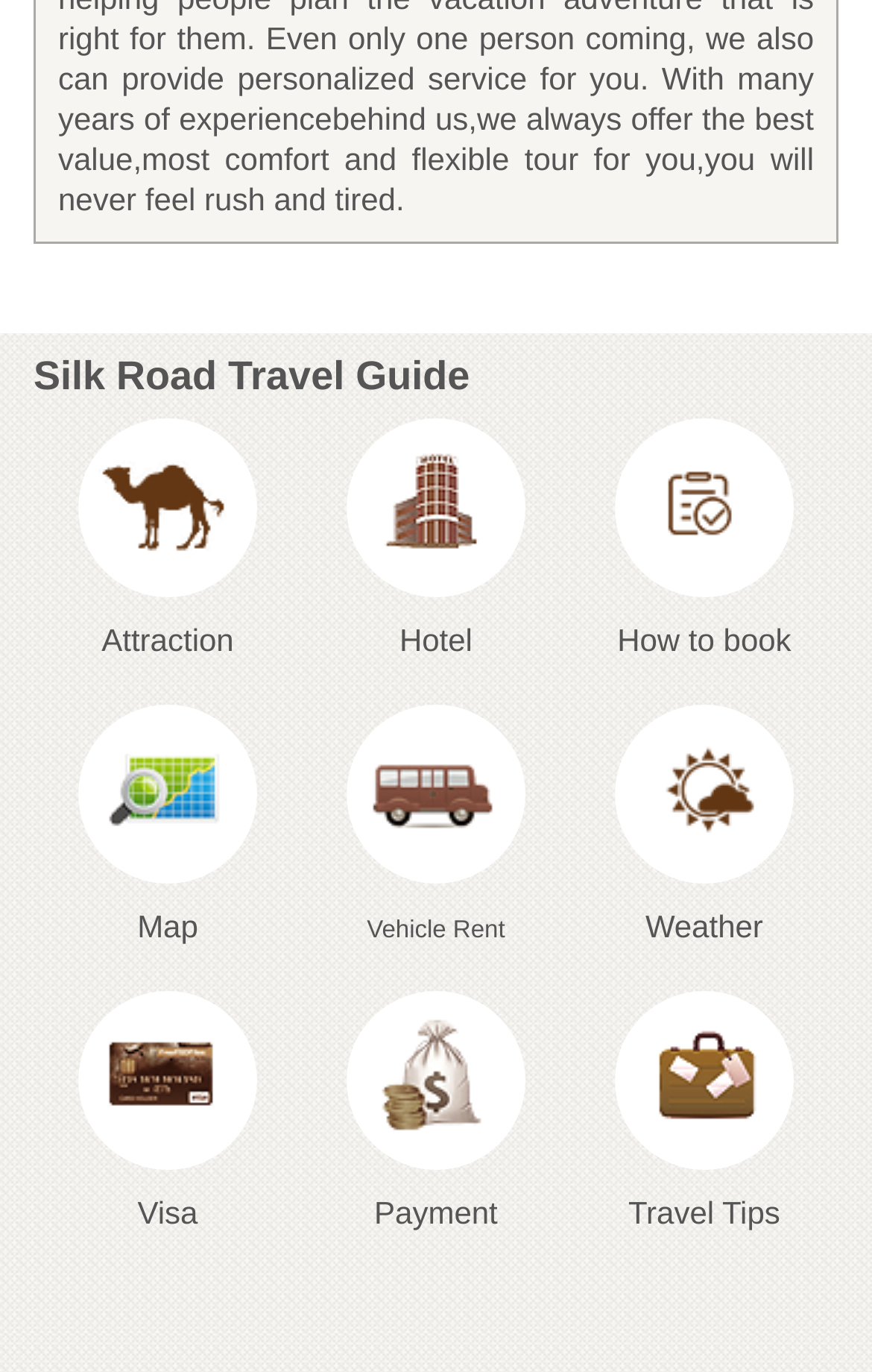Identify the bounding box for the UI element specified in this description: "« All Events". The coordinates must be four float numbers between 0 and 1, formatted as [left, top, right, bottom].

None